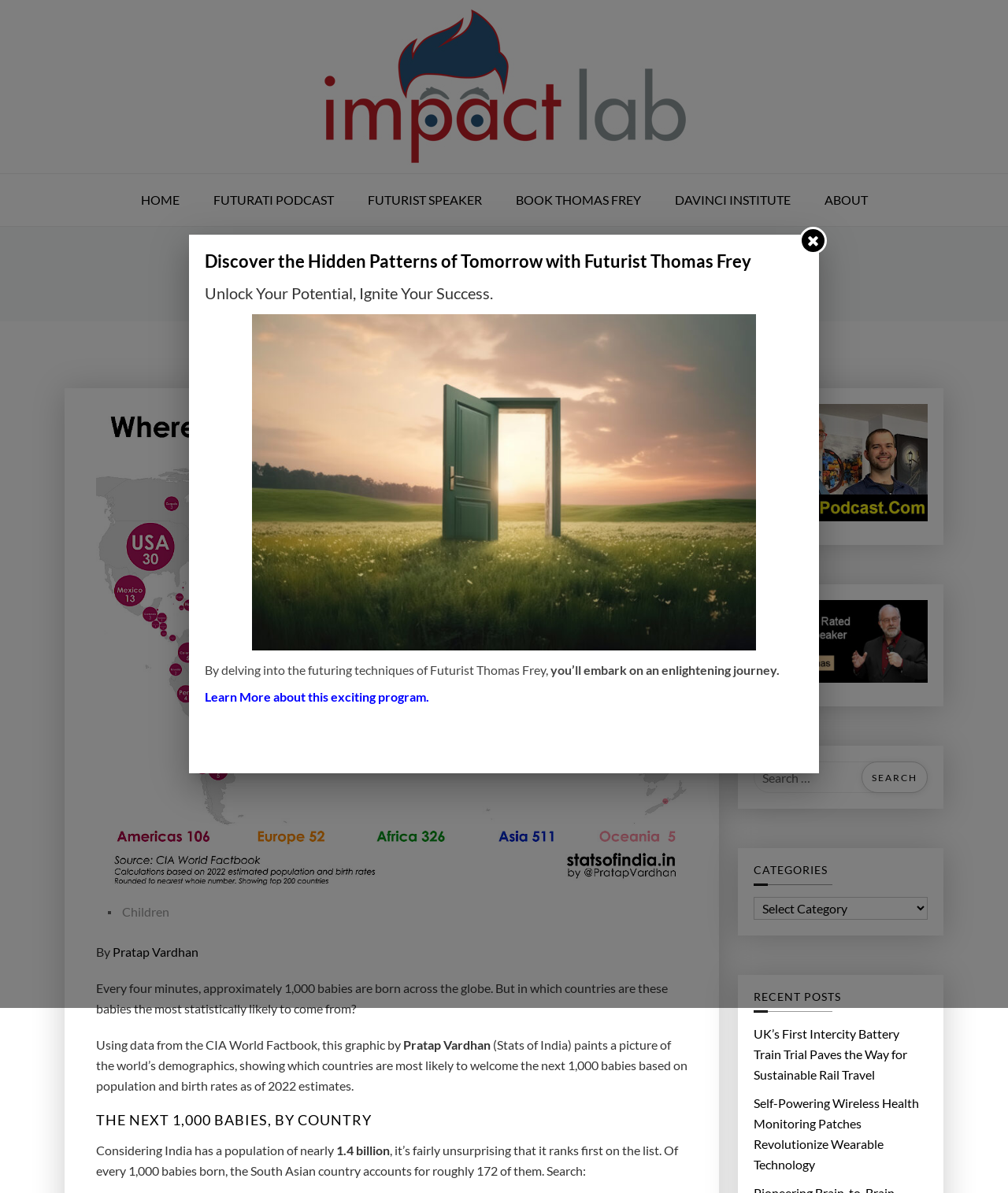Find and indicate the bounding box coordinates of the region you should select to follow the given instruction: "View recent posts".

[0.748, 0.83, 0.92, 0.848]